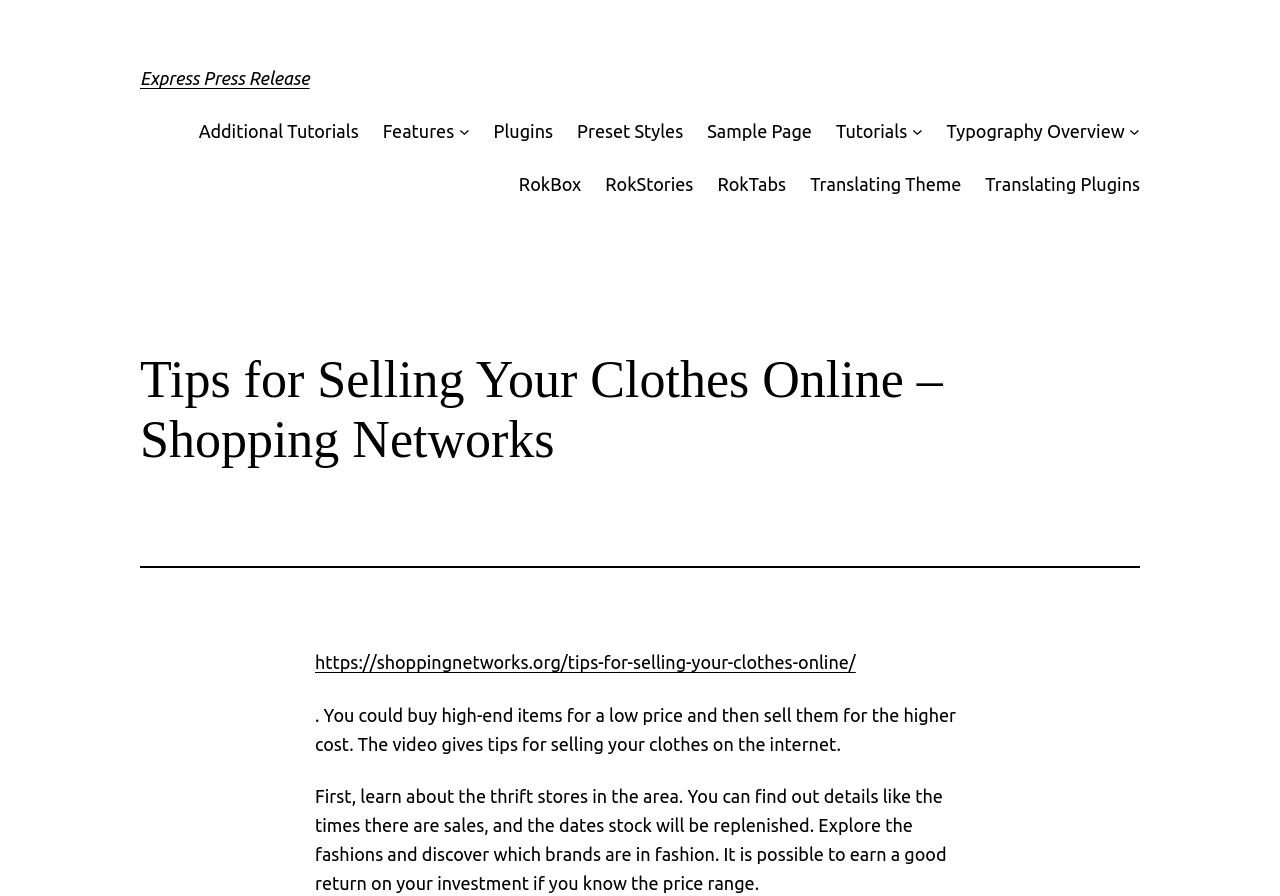What can you find out about thrift stores?
Answer the question in a detailed and comprehensive manner.

According to the webpage, you can find out details like the times there are sales, and the dates stock will be replenished at thrift stores. This information can be useful for finding high-end items at a low price and selling them for a higher cost.